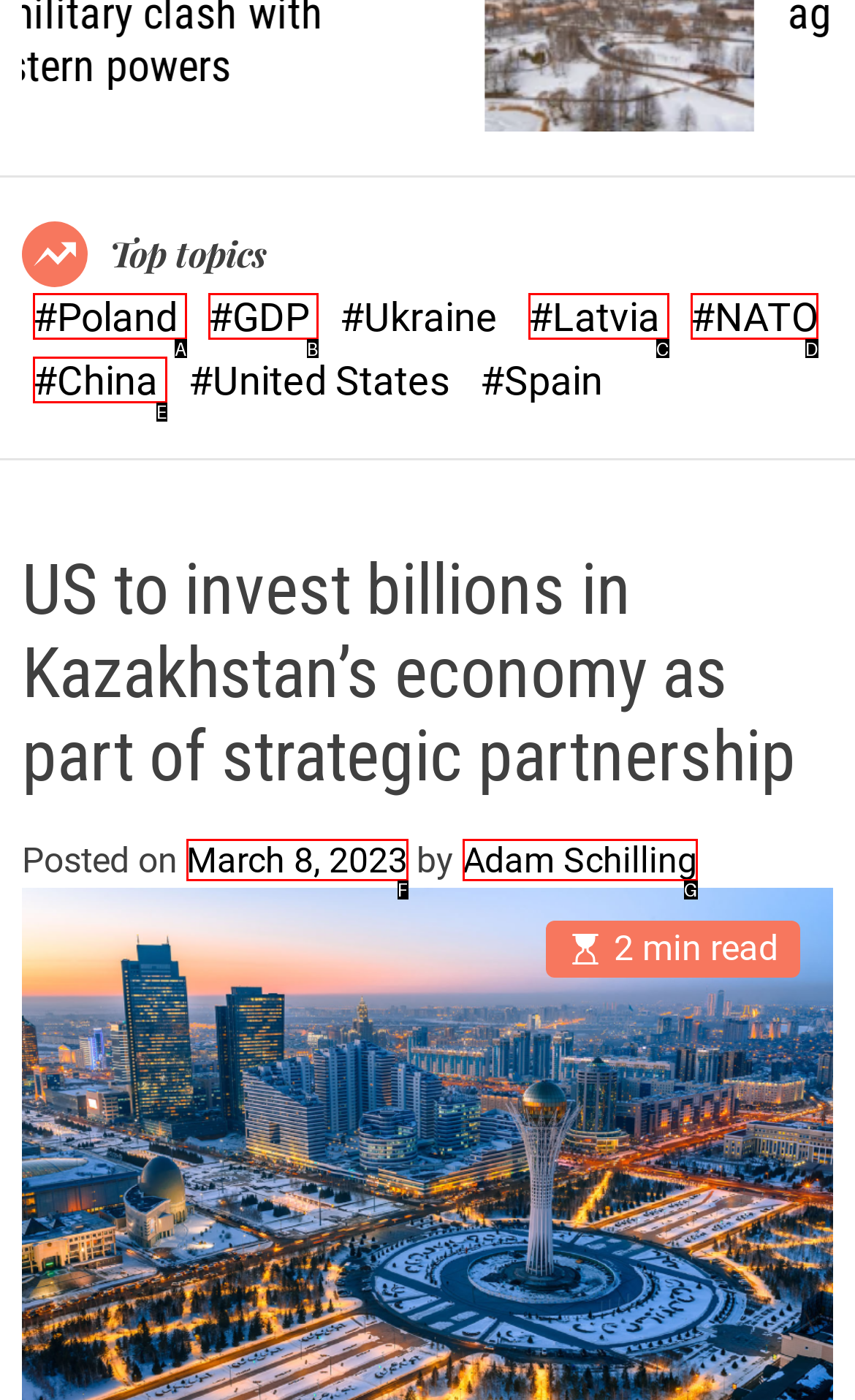From the choices provided, which HTML element best fits the description: Adam Schilling? Answer with the appropriate letter.

G